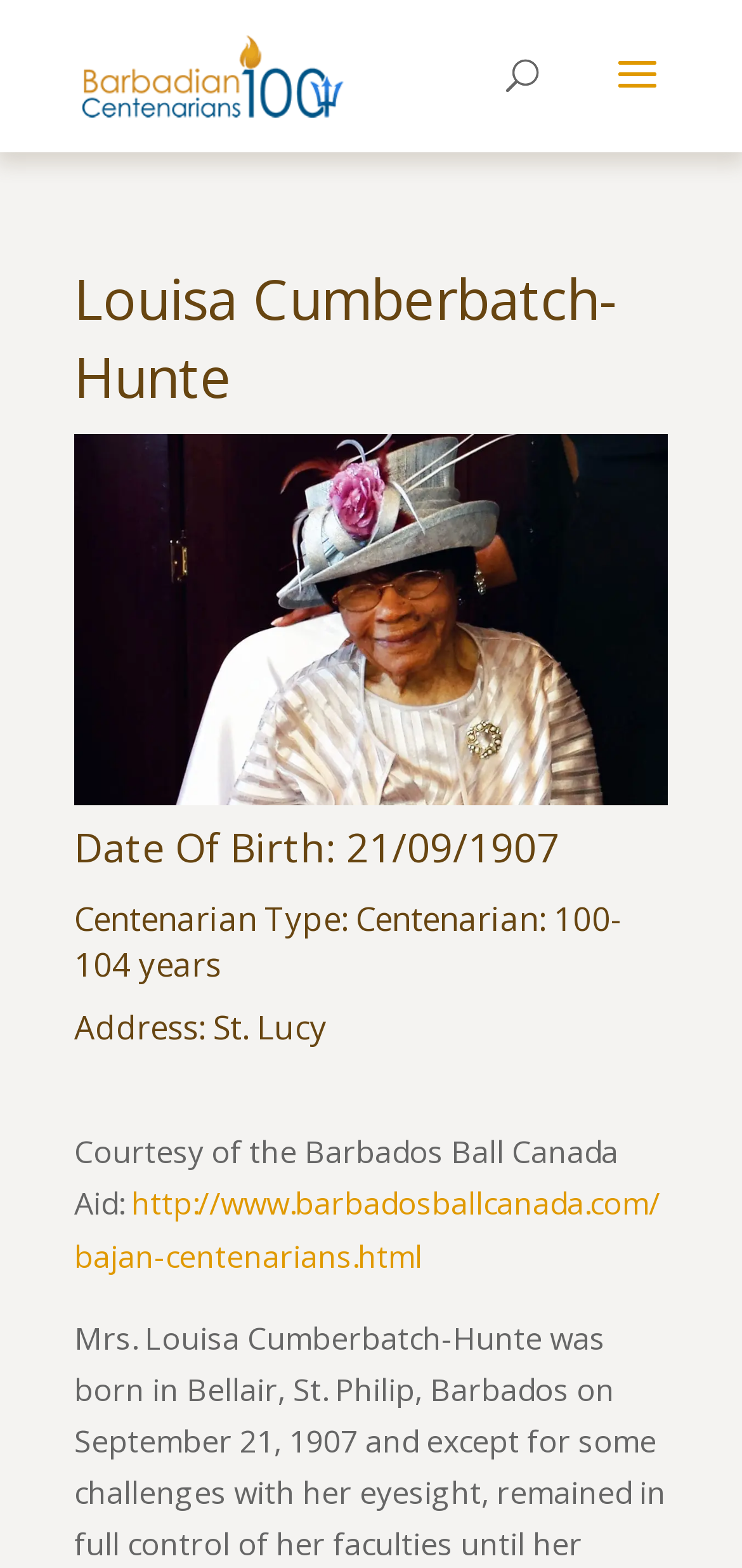Using the provided description alt="Centenarians Of Barbados", find the bounding box coordinates for the UI element. Provide the coordinates in (top-left x, top-left y, bottom-right x, bottom-right y) format, ensuring all values are between 0 and 1.

[0.11, 0.033, 0.465, 0.06]